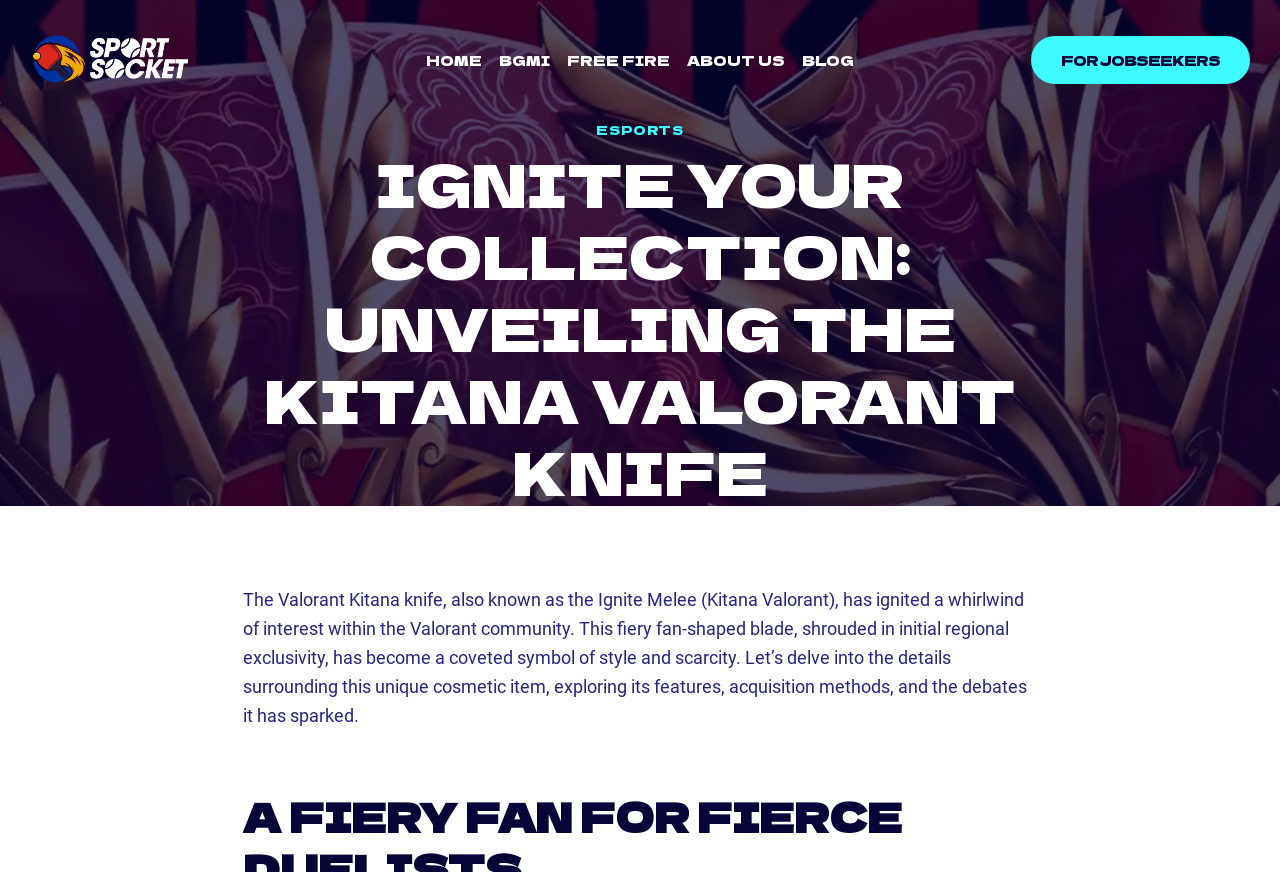Analyze the image and give a detailed response to the question:
What is the shape of the Kitana Valorant knife?

The question asks for the shape of the Kitana Valorant knife, which can be found in the StaticText 'This fiery fan-shaped blade, shrouded in initial regional exclusivity, has become a coveted symbol of style and scarcity...'.